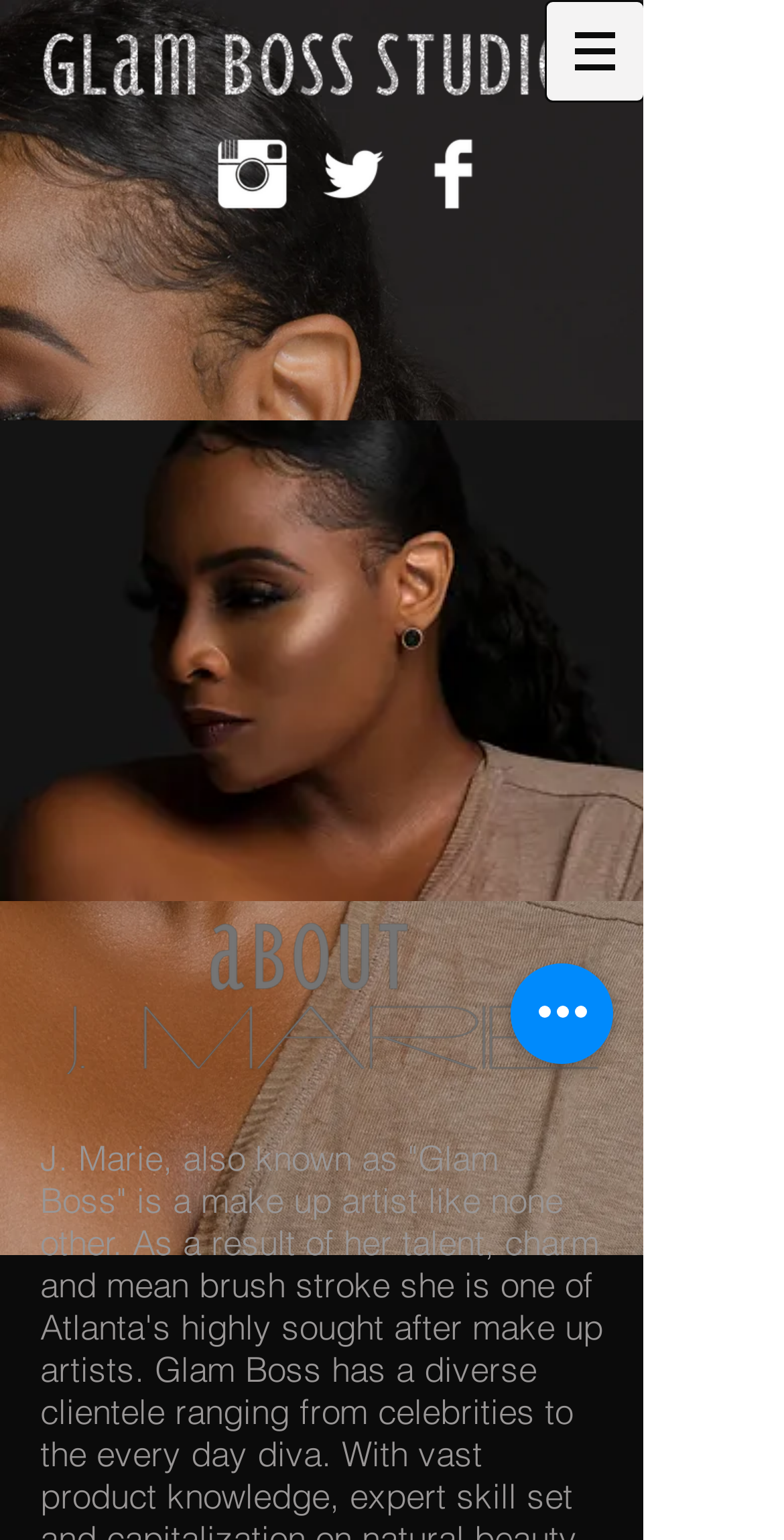Answer briefly with one word or phrase:
What is the purpose of the button with an image?

Has popup menu